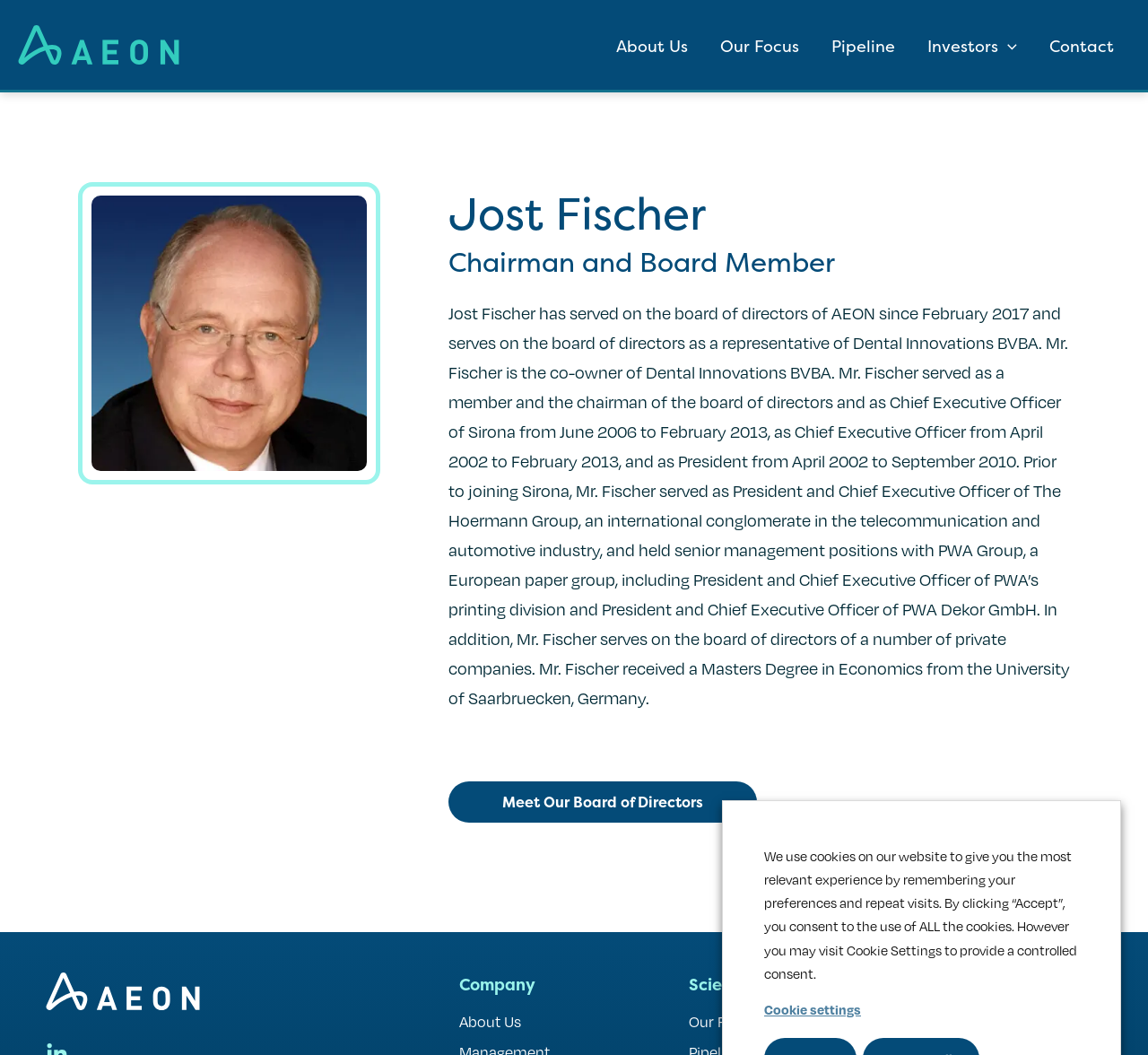Please examine the image and provide a detailed answer to the question: What is the topic of the section below the profile?

The topic of the section below the profile is cookies, as indicated by the text 'We use cookies on our website to give you the most relevant experience...'.